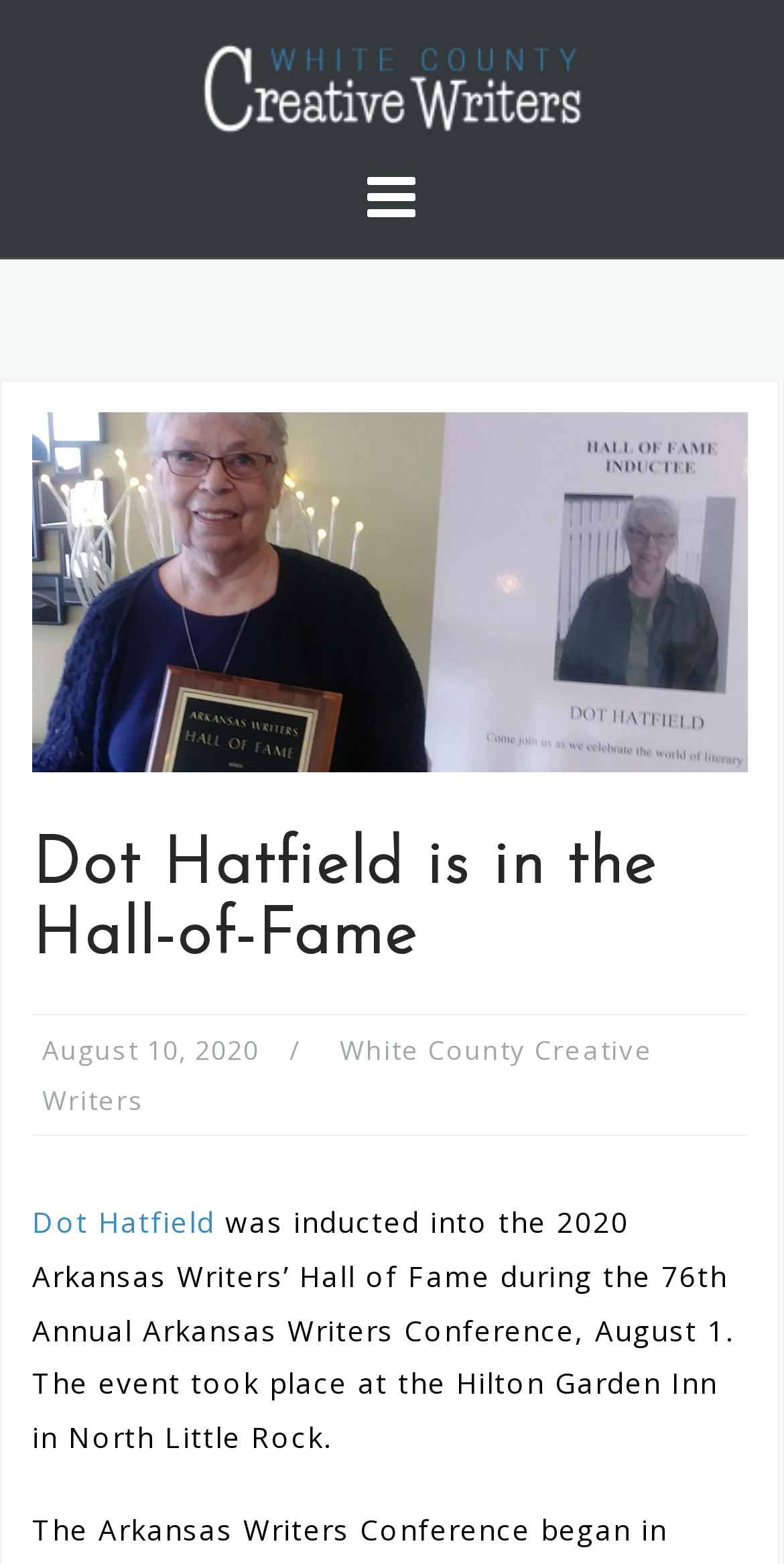Answer the question in one word or a short phrase:
What is the name of the organization?

White County Creative Writers